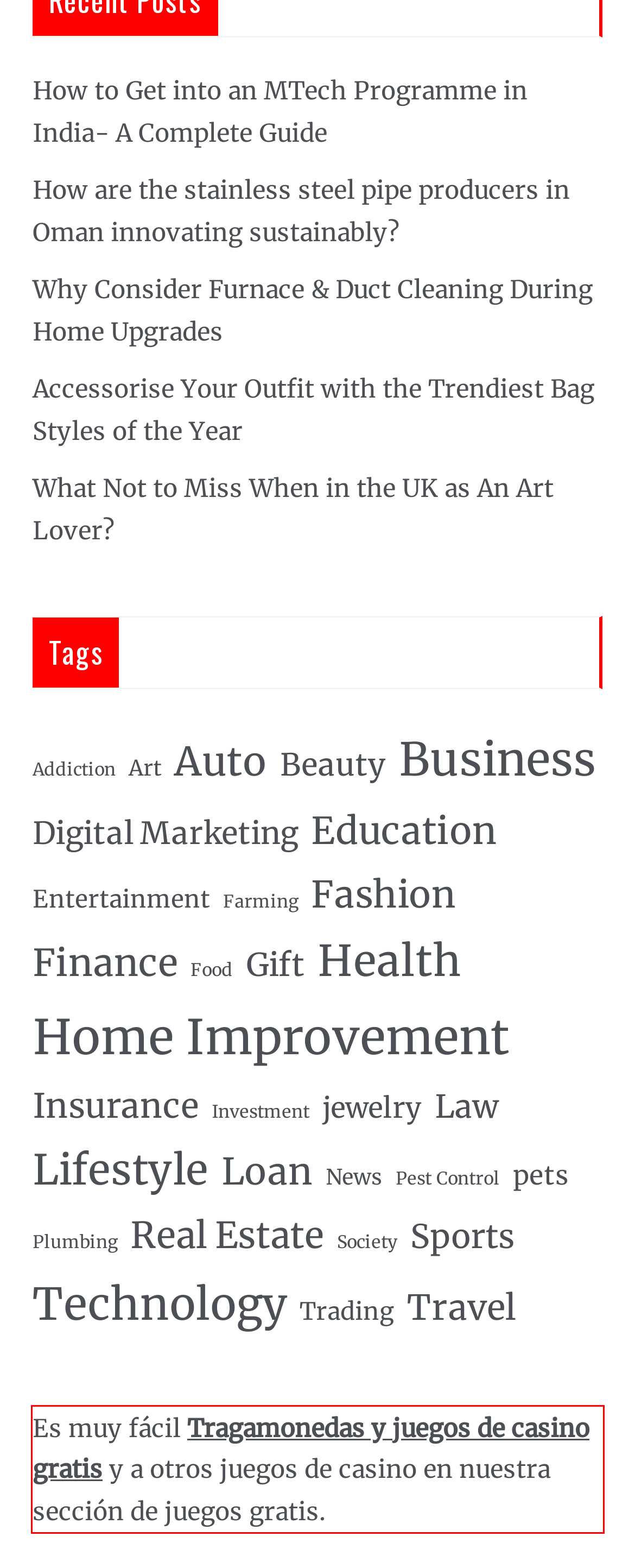Given a screenshot of a webpage containing a red rectangle bounding box, extract and provide the text content found within the red bounding box.

Es muy fácil Tragamonedas y juegos de casino gratis y a otros juegos de casino en nuestra sección de juegos gratis.